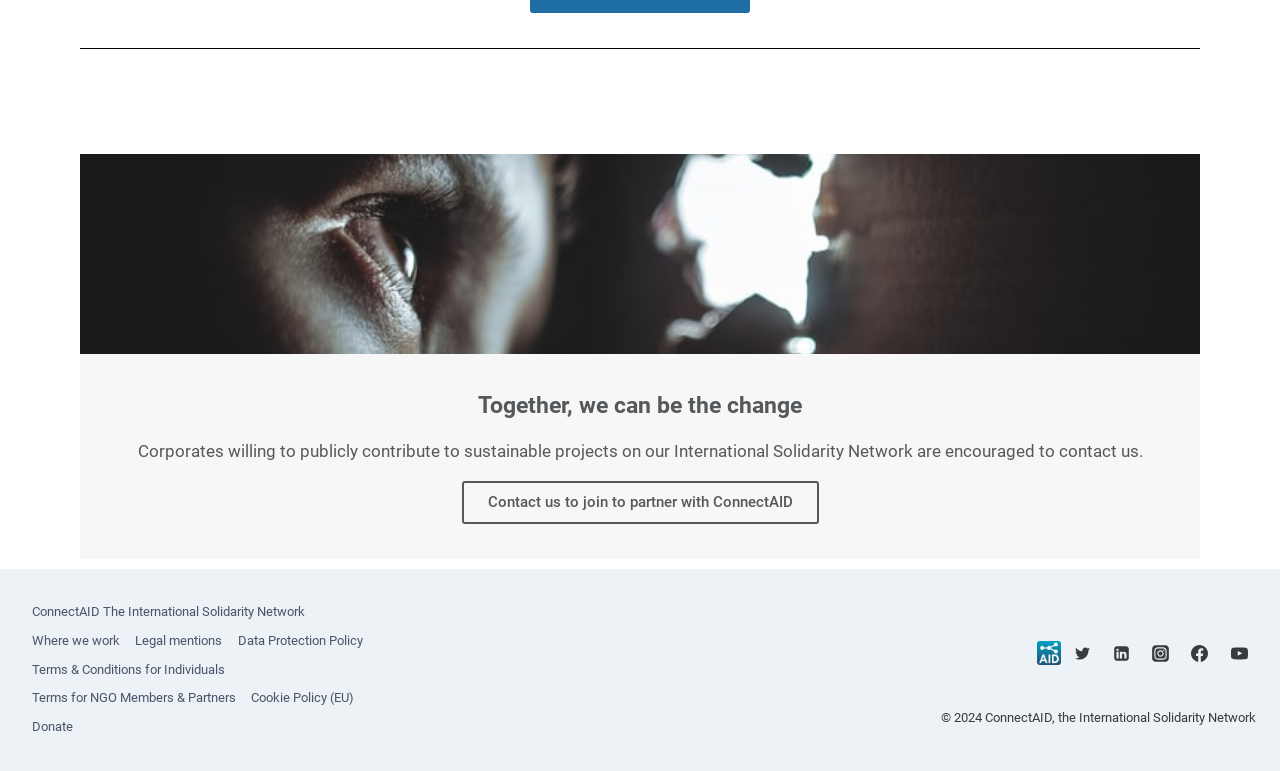Pinpoint the bounding box coordinates of the element you need to click to execute the following instruction: "Donate to support the cause". The bounding box should be represented by four float numbers between 0 and 1, in the format [left, top, right, bottom].

[0.019, 0.925, 0.063, 0.962]